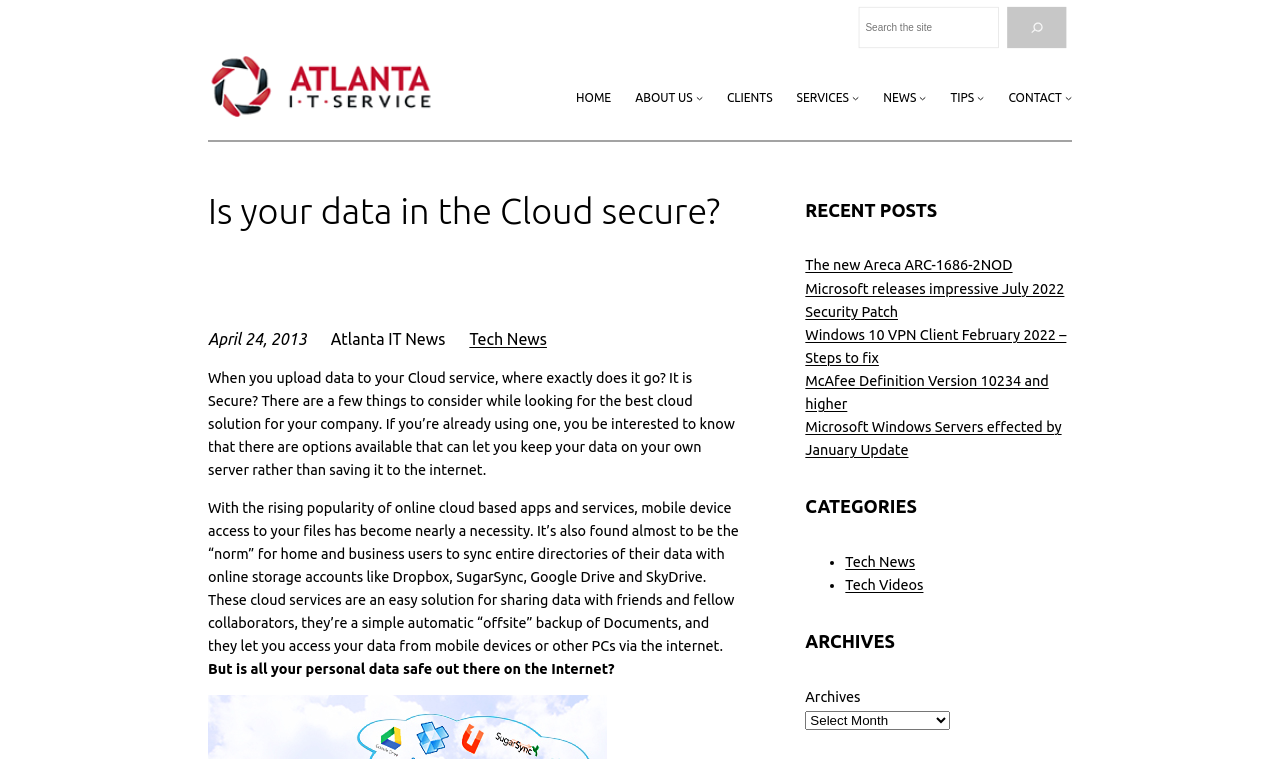Produce an extensive caption that describes everything on the webpage.

This webpage is about Atlanta IT Service, with a focus on cloud security. At the top right corner, there is a search bar with a search button and a magnifying glass icon. Below the search bar, there is a navigation menu with links to different sections of the website, including HOME, ABOUT US, CLIENTS, SERVICES, NEWS, TIPS, and CONTACT.

The main content of the webpage is an article titled "Is your data in the Cloud secure?" with a heading and a timestamp indicating it was published on April 24, 2013. The article discusses the security of data stored in cloud services, highlighting the importance of considering the security of cloud solutions for businesses.

Below the article, there are three sections: RECENT POSTS, CATEGORIES, and ARCHIVES. The RECENT POSTS section lists five links to recent articles, including "The new Areca ARC-1686-2NOD" and "Microsoft releases impressive July 2022 Security Patch". The CATEGORIES section lists two categories, Tech News and Tech Videos, with bullet points. The ARCHIVES section has a dropdown menu with a list of archives.

Throughout the webpage, there are several images, including the Atlanta IT Service logo and icons for the search button and submenu buttons. The layout is organized, with clear headings and concise text, making it easy to navigate and read.